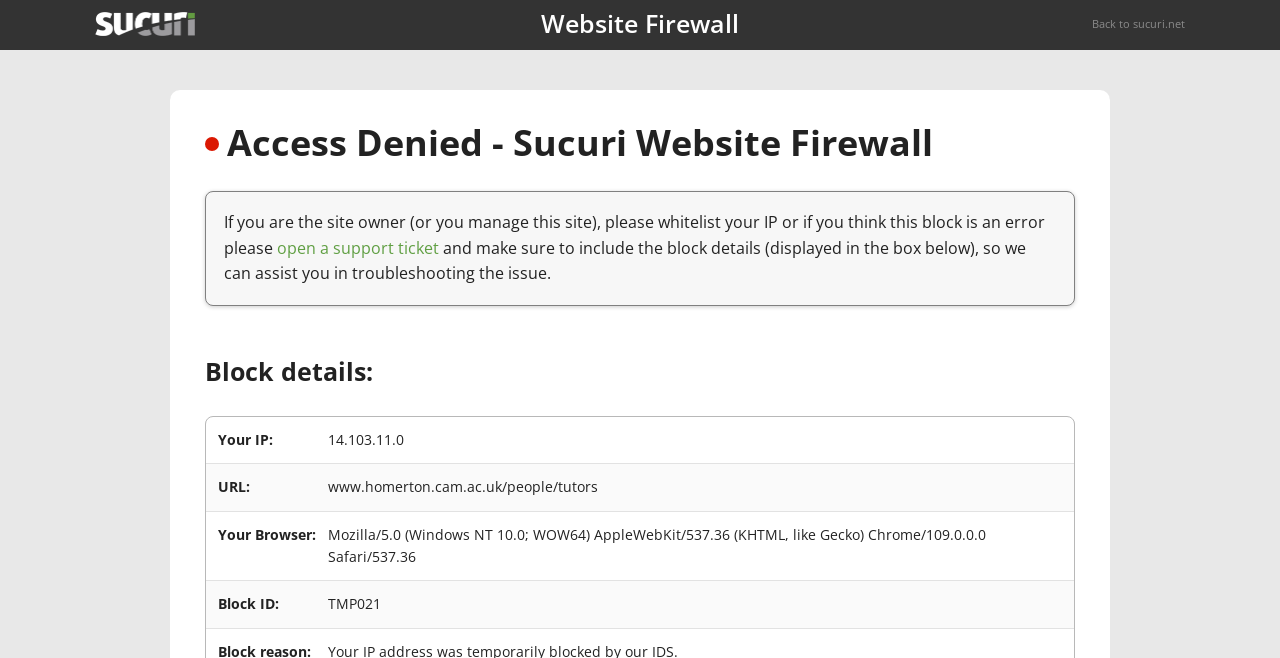Using the provided element description, identify the bounding box coordinates as (top-left x, top-left y, bottom-right x, bottom-right y). Ensure all values are between 0 and 1. Description: open a support ticket

[0.216, 0.36, 0.343, 0.393]